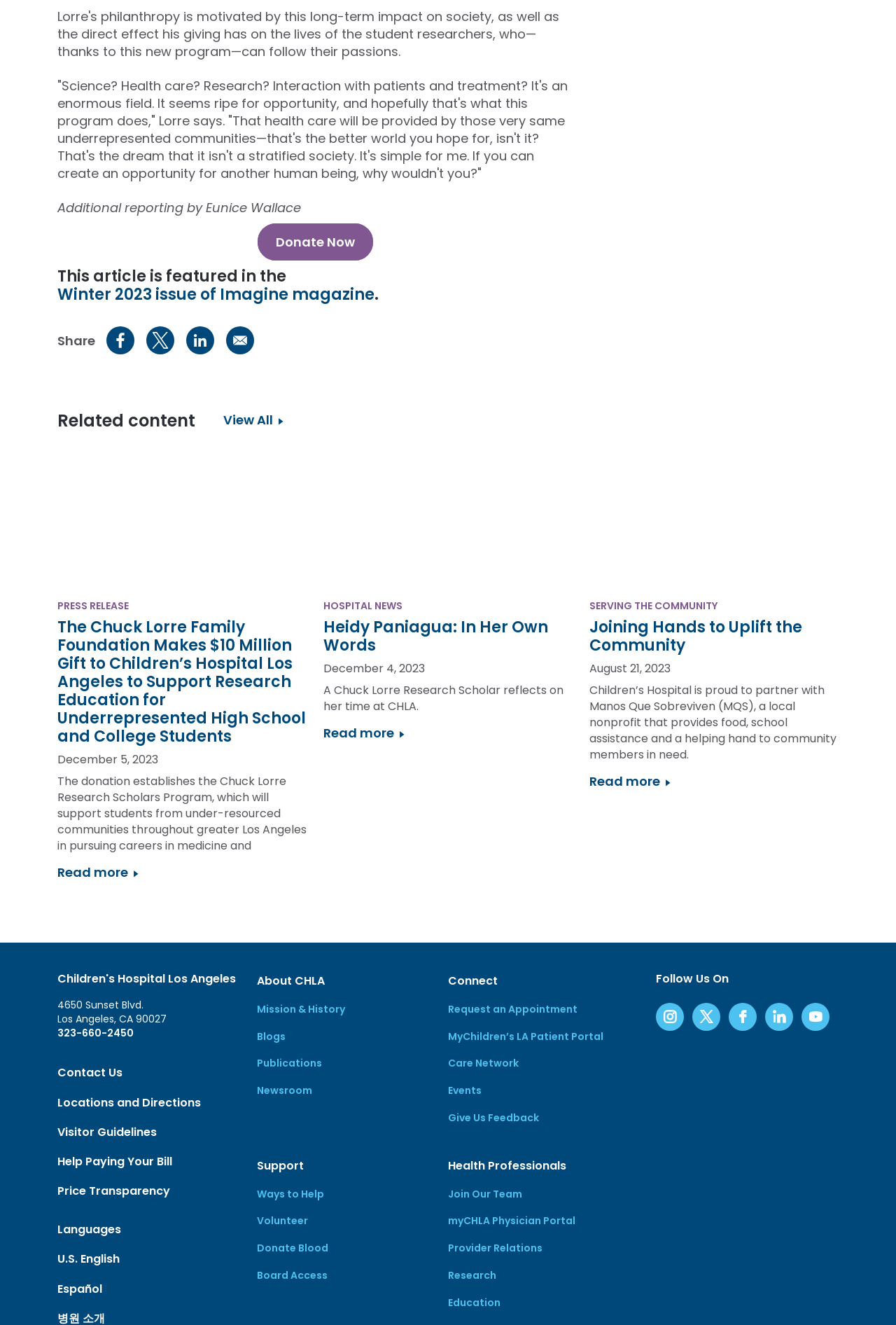Using the description: "Read more", determine the UI element's bounding box coordinates. Ensure the coordinates are in the format of four float numbers between 0 and 1, i.e., [left, top, right, bottom].

[0.658, 0.584, 0.743, 0.596]